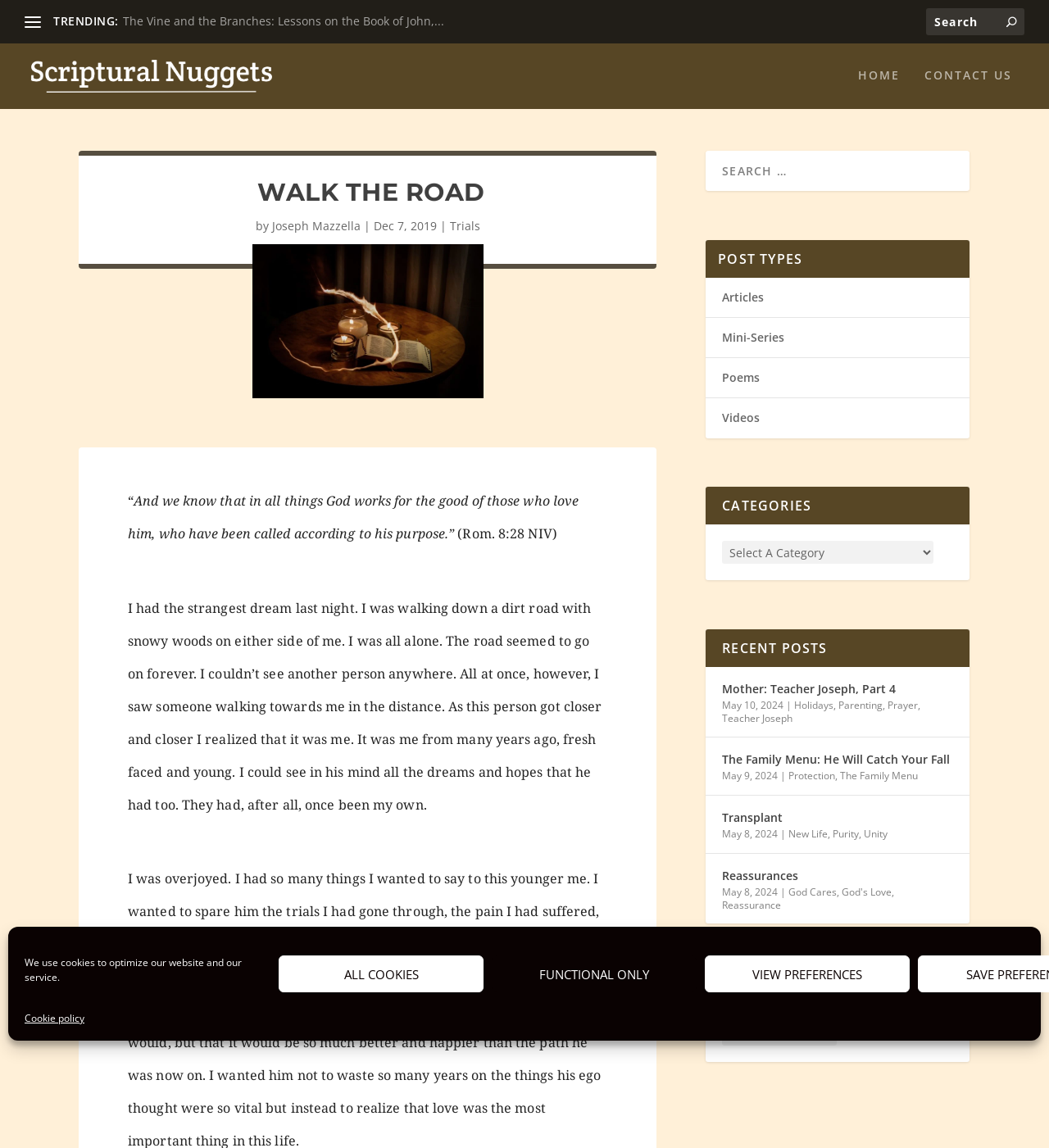Offer a meticulous caption that includes all visible features of the webpage.

This webpage is titled "Walk the Road - Scriptural Nuggets" and has a prominent dialog box at the top right corner, which is a cookie consent management system. Below this dialog box, there is a trending section with a link to an article titled "The Vine and the Branches: Lessons on the Book of John". 

On the top left corner, there is a search bar with a magnifying glass icon. Next to it, there are links to "Scriptural Nuggets" and an image with the same title. 

The main content of the webpage is divided into several sections. The first section has a heading "WALK THE ROAD" and features a quote from Romans 8:28 NIV, followed by a personal anecdote about a dream. 

Below this section, there are several links to different categories, including "HOME", "CONTACT US", and the author's name, "Joseph Mazzella". 

The next section is a blog post with a heading "Trials" and features an image. The post is followed by a search bar and a section titled "POST TYPES" with links to different types of posts, such as "Articles", "Mini-Series", "Poems", and "Videos". 

Further down, there are sections titled "CATEGORIES", "RECENT POSTS", and "ARCHIVES". The "RECENT POSTS" section features several links to recent articles, each with a date, category, and tags. The "ARCHIVES" section has a dropdown menu to select a specific month and year.